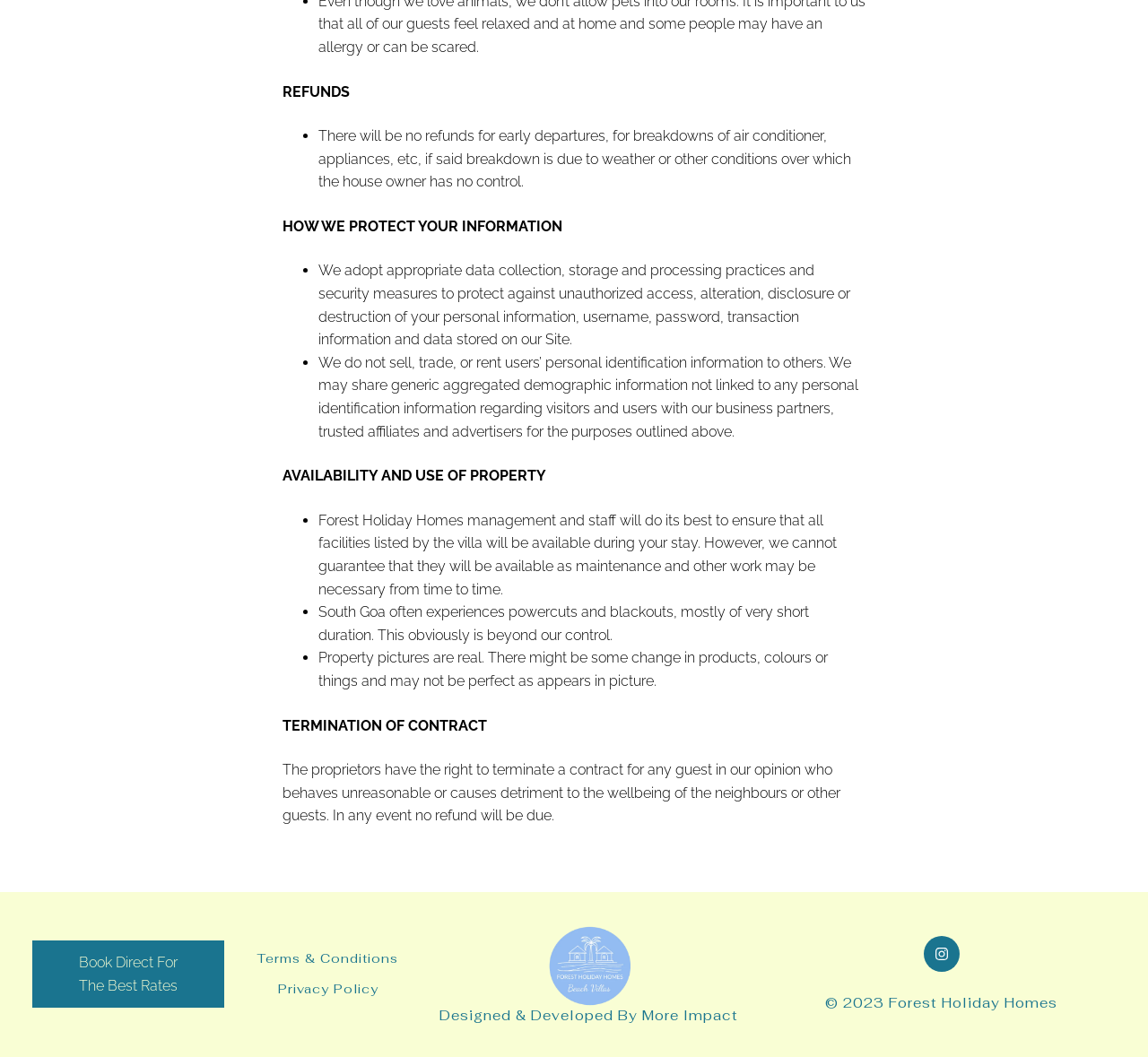Given the description of the UI element: "Privacy Policy", predict the bounding box coordinates in the form of [left, top, right, bottom], with each value being a float between 0 and 1.

[0.242, 0.928, 0.33, 0.943]